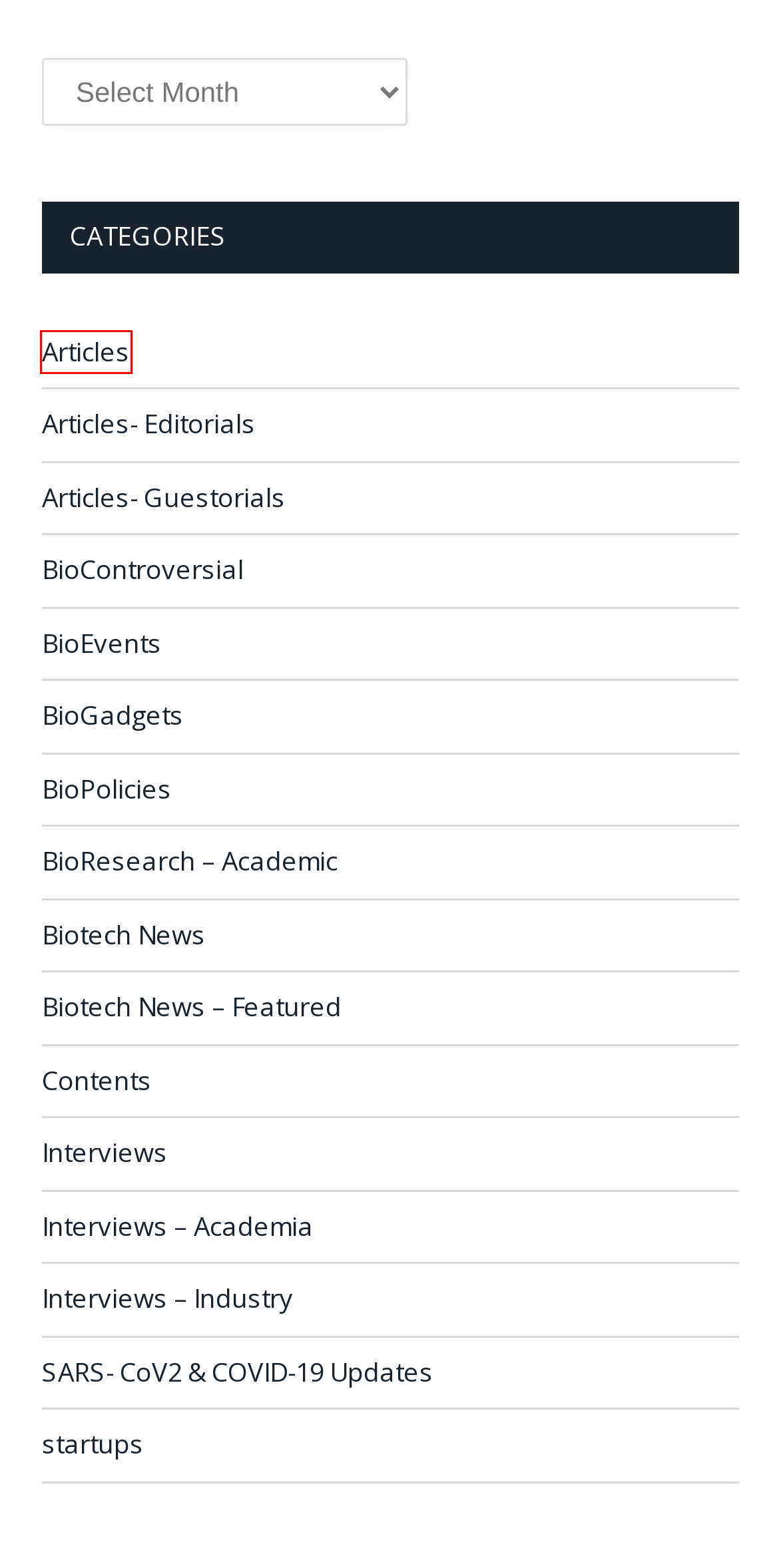You have a screenshot showing a webpage with a red bounding box around a UI element. Choose the webpage description that best matches the new page after clicking the highlighted element. Here are the options:
A. Biotech News – Biotech Express
B. BioPolicies – Biotech Express
C. BioEvents – Biotech Express
D. BioResearch – Academic – Biotech Express
E. Articles- Editorials – Biotech Express
F. Interviews – Industry – Biotech Express
G. Contents – Biotech Express
H. Articles – Biotech Express

H